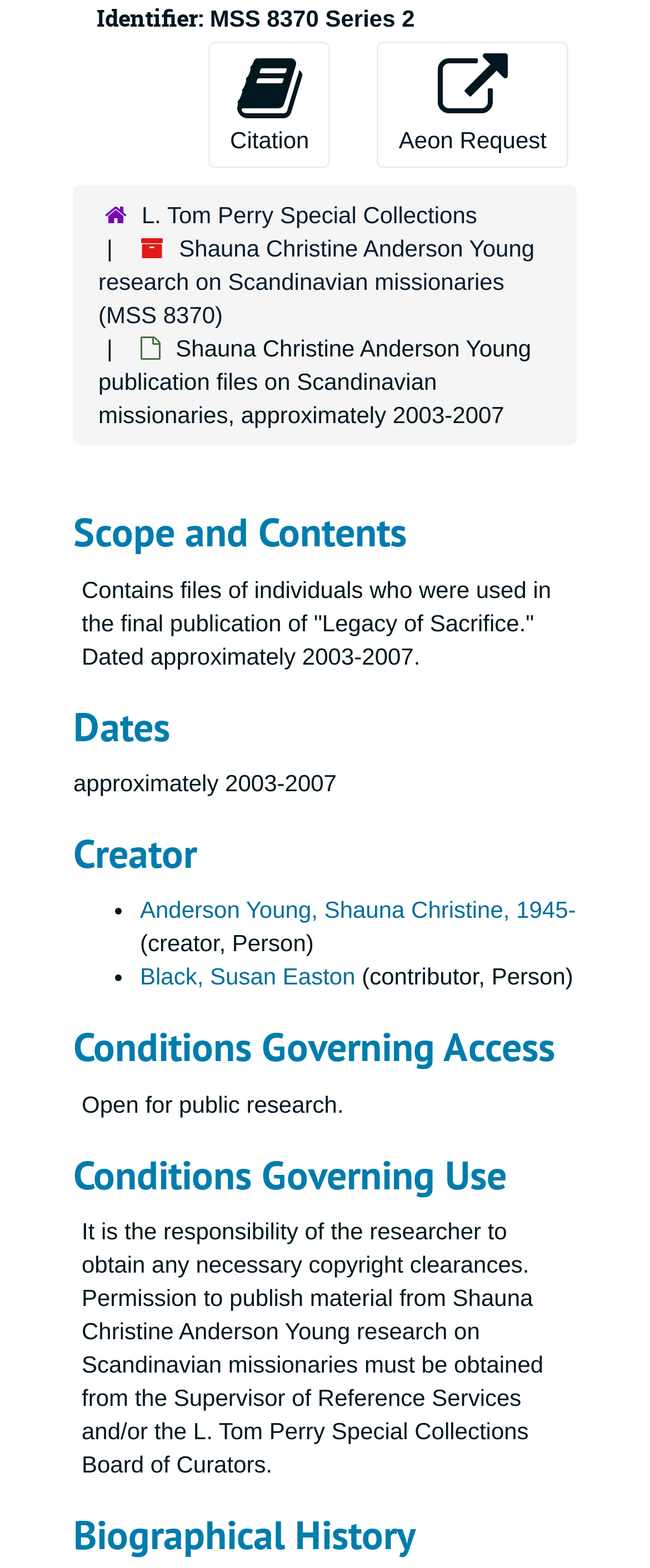Identify the bounding box coordinates for the UI element that matches this description: "Citation".

[0.321, 0.027, 0.509, 0.107]